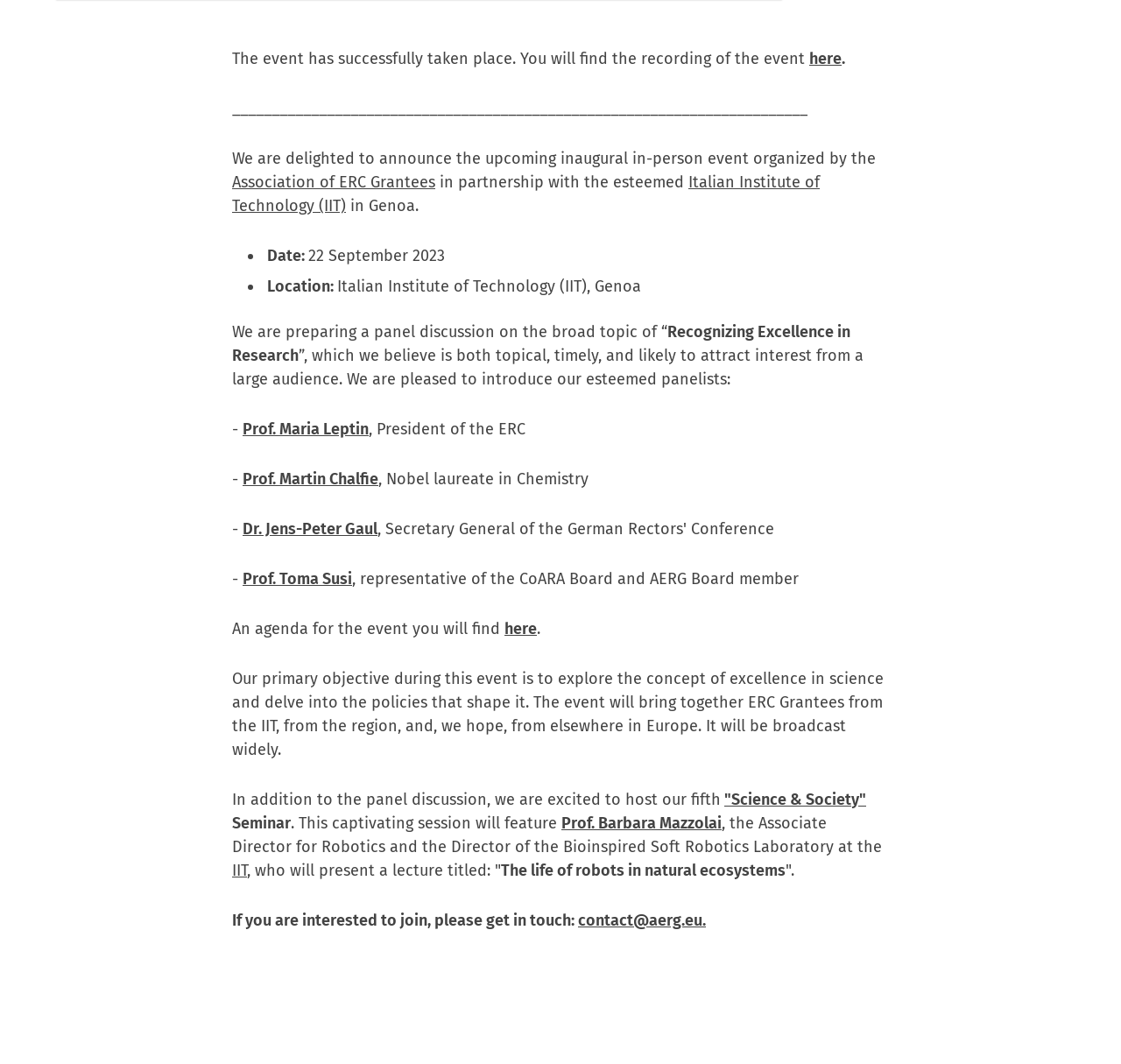Bounding box coordinates are specified in the format (top-left x, top-left y, bottom-right x, bottom-right y). All values are floating point numbers bounded between 0 and 1. Please provide the bounding box coordinate of the region this sentence describes: Association of ERC Grantees

[0.207, 0.162, 0.388, 0.18]